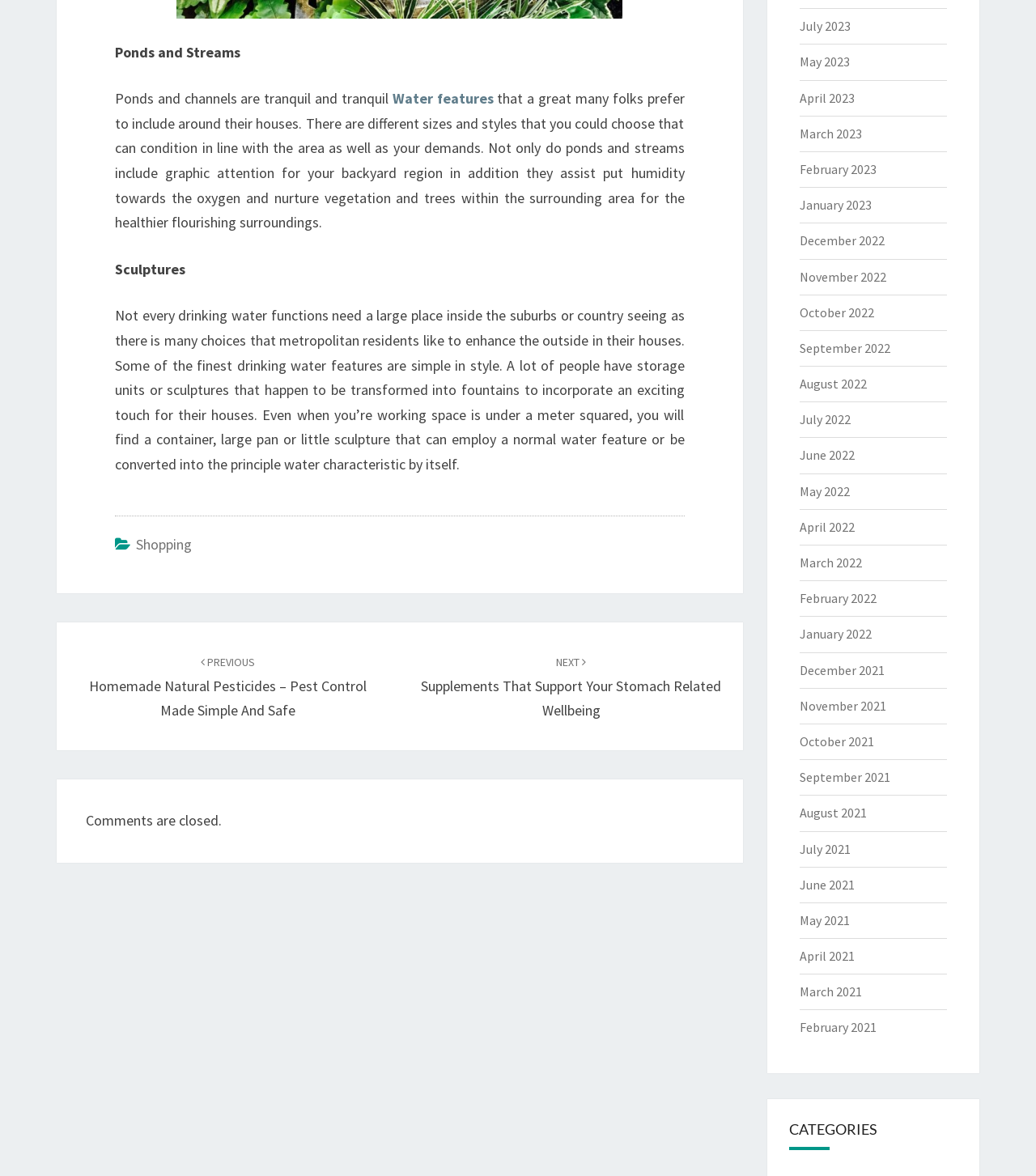Locate the bounding box coordinates of the area to click to fulfill this instruction: "Go to 'Shopping'". The bounding box should be presented as four float numbers between 0 and 1, in the order [left, top, right, bottom].

[0.131, 0.455, 0.185, 0.47]